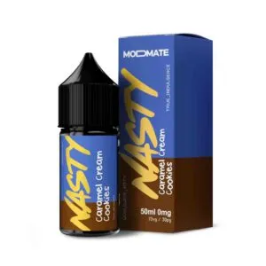What is the nicotine level of the e-liquid?
Respond with a short answer, either a single word or a phrase, based on the image.

0mg